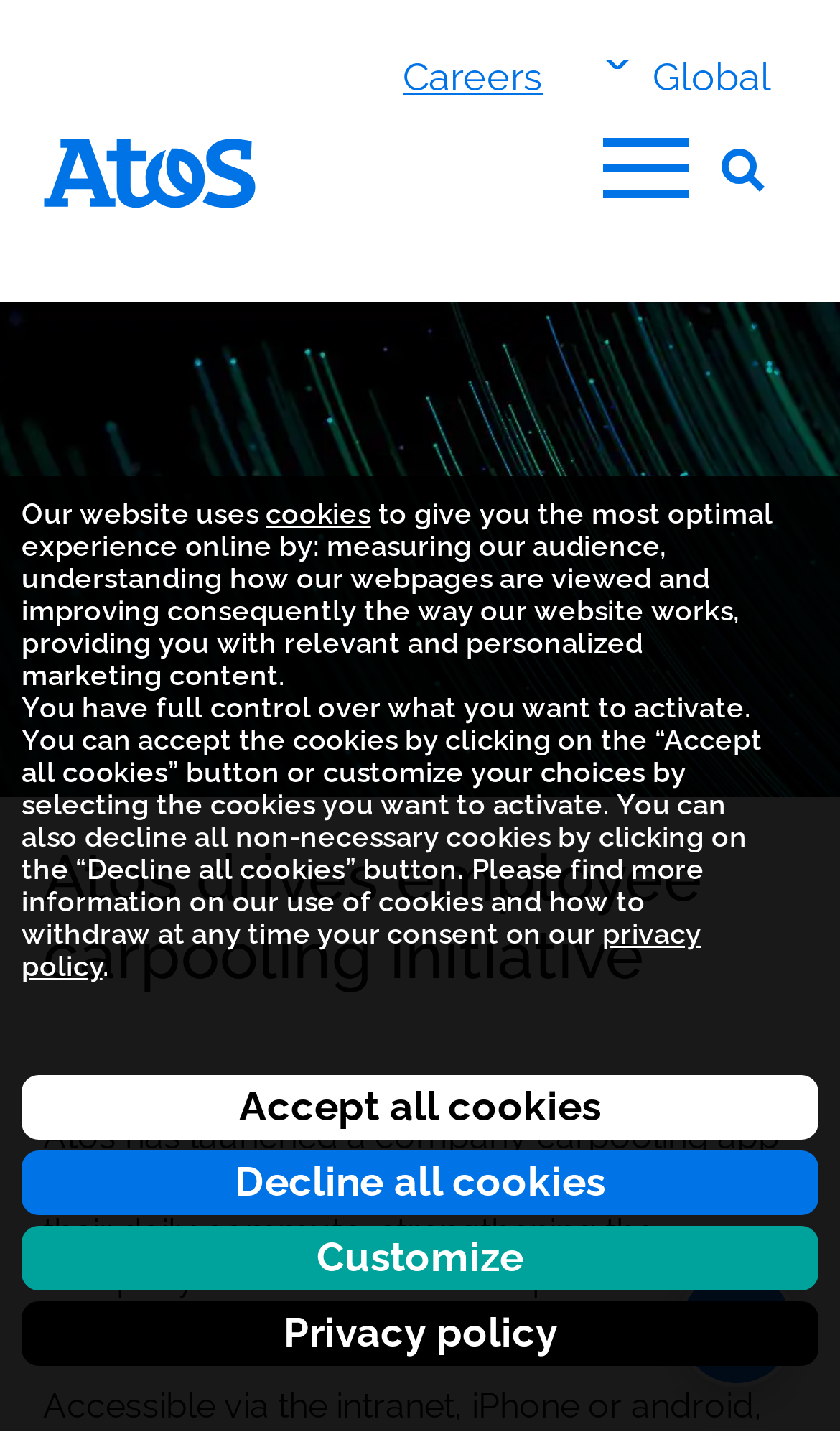Highlight the bounding box coordinates of the region I should click on to meet the following instruction: "Go to careers".

[0.479, 0.037, 0.646, 0.069]